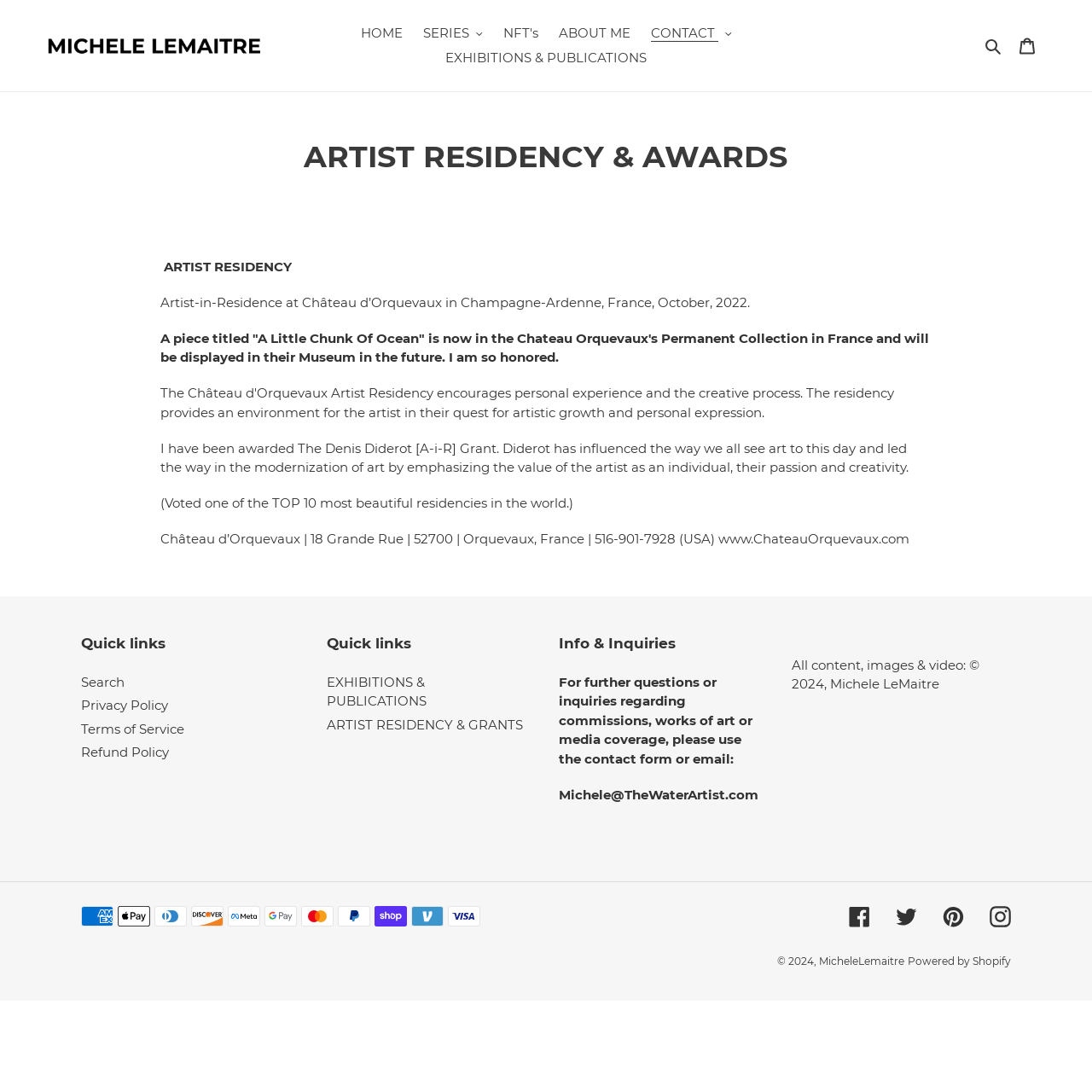What is the name of the chateau where the artist had a residency?
From the details in the image, provide a complete and detailed answer to the question.

The name of the chateau can be found in the main content section, where it is written as 'Château d’Orquevaux'.